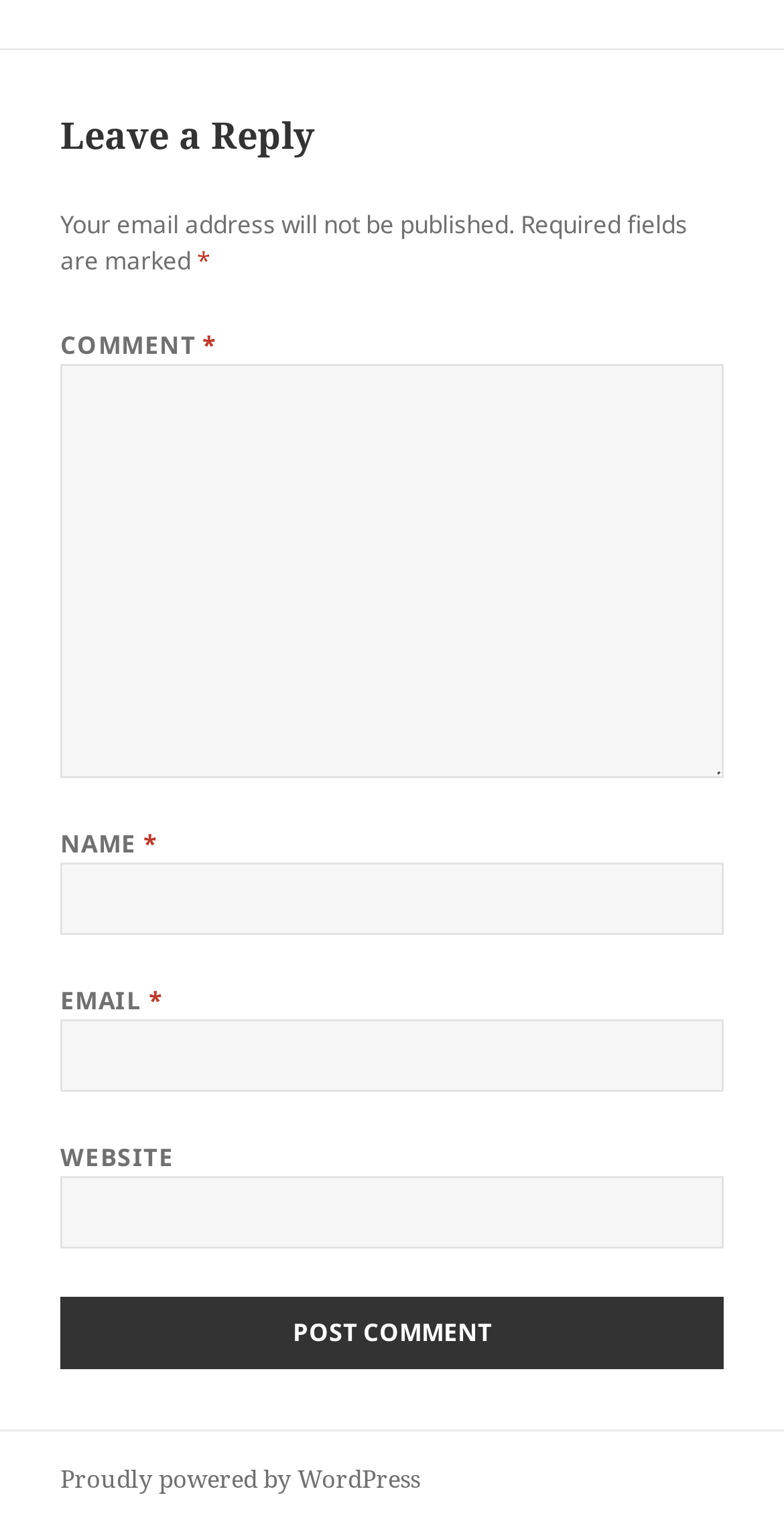How many fields are required to post a comment?
Provide an in-depth and detailed answer to the question.

There are three required fields to post a comment: COMMENT, NAME, and EMAIL, as indicated by the asterisk symbol (*) next to each field. These fields must be filled in before the comment can be posted.